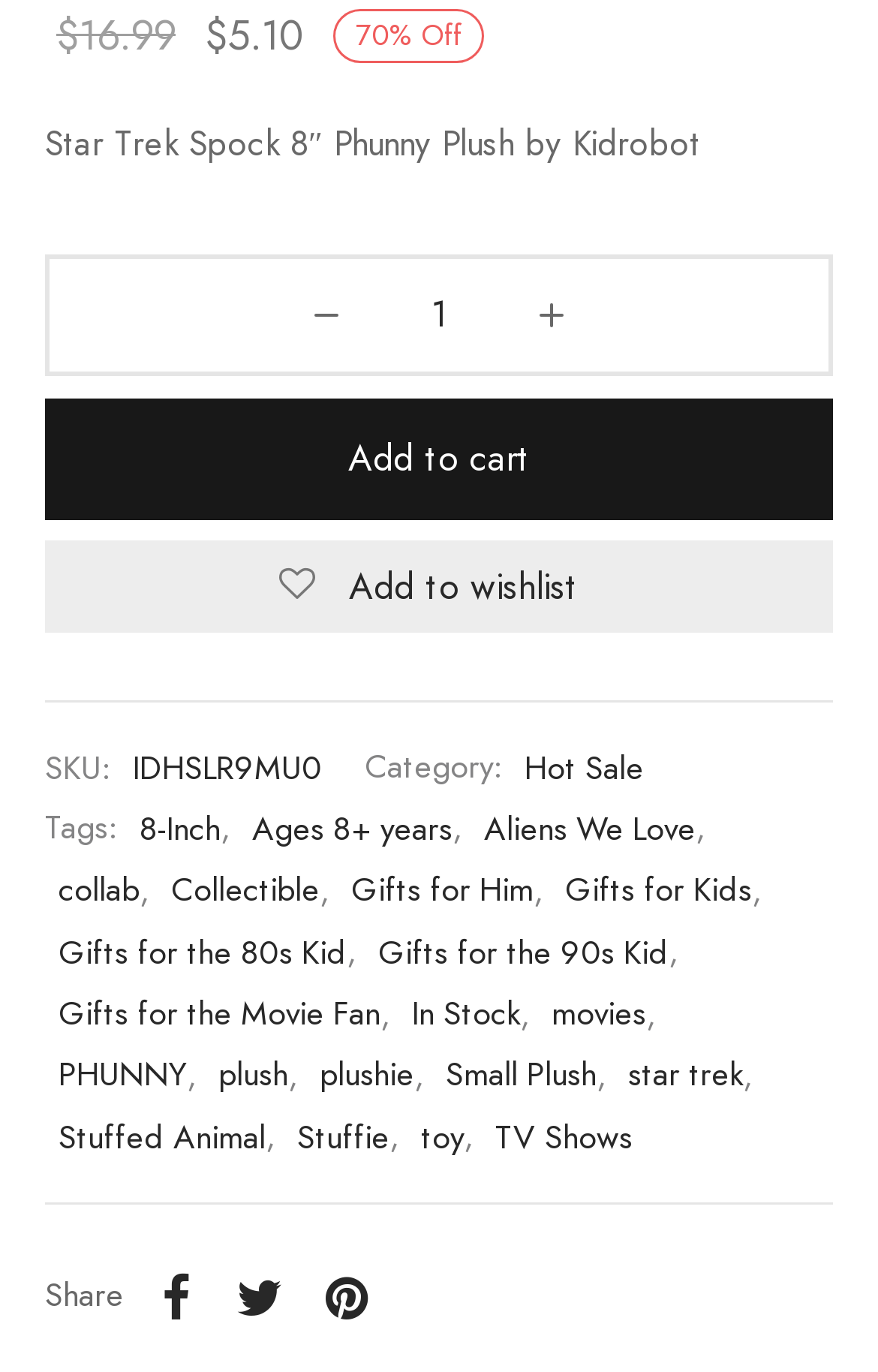Find the bounding box coordinates of the element to click in order to complete the given instruction: "Add to cart."

[0.051, 0.29, 0.949, 0.378]